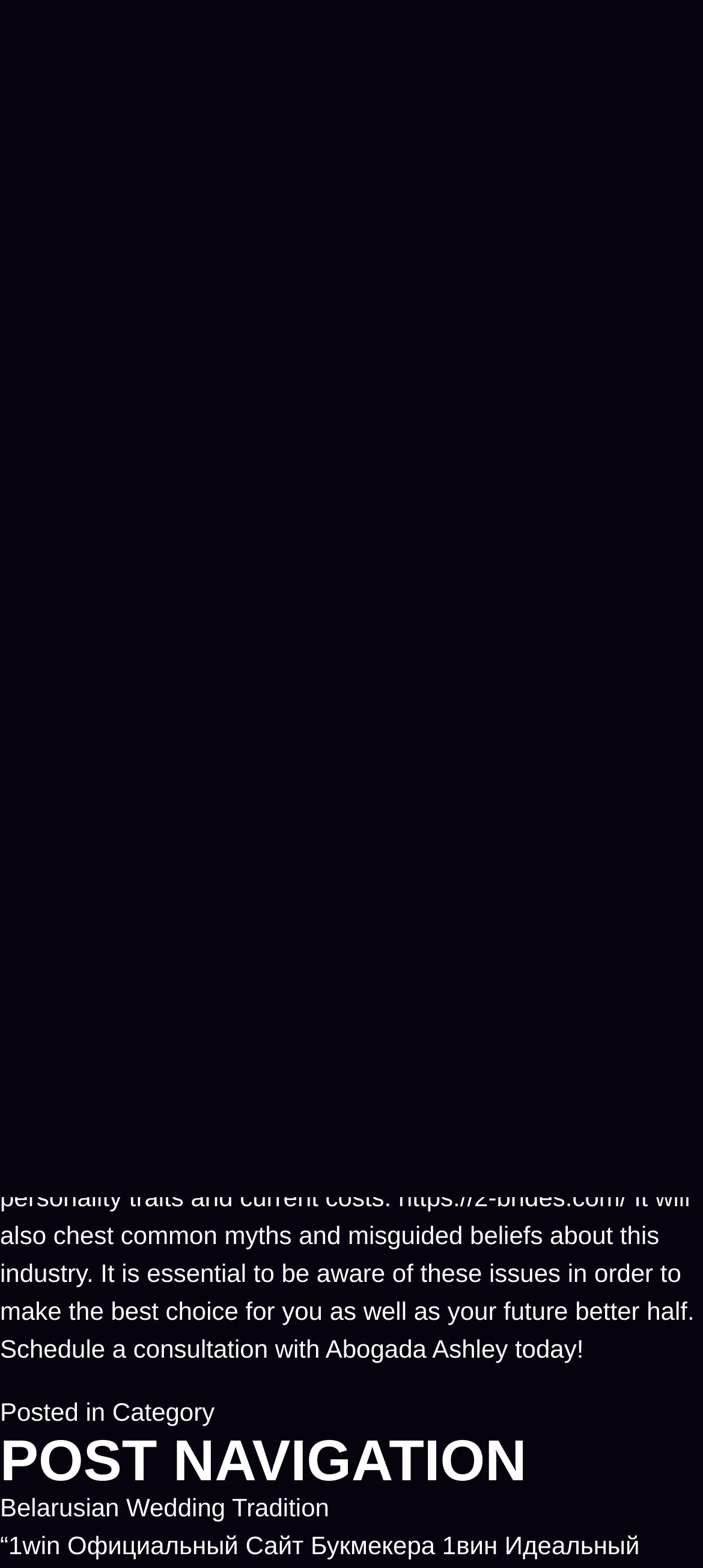Determine the bounding box coordinates of the element's region needed to click to follow the instruction: "Visit the website to find mail order wives". Provide these coordinates as four float numbers between 0 and 1, formatted as [left, top, right, bottom].

[0.0, 0.473, 0.98, 0.515]